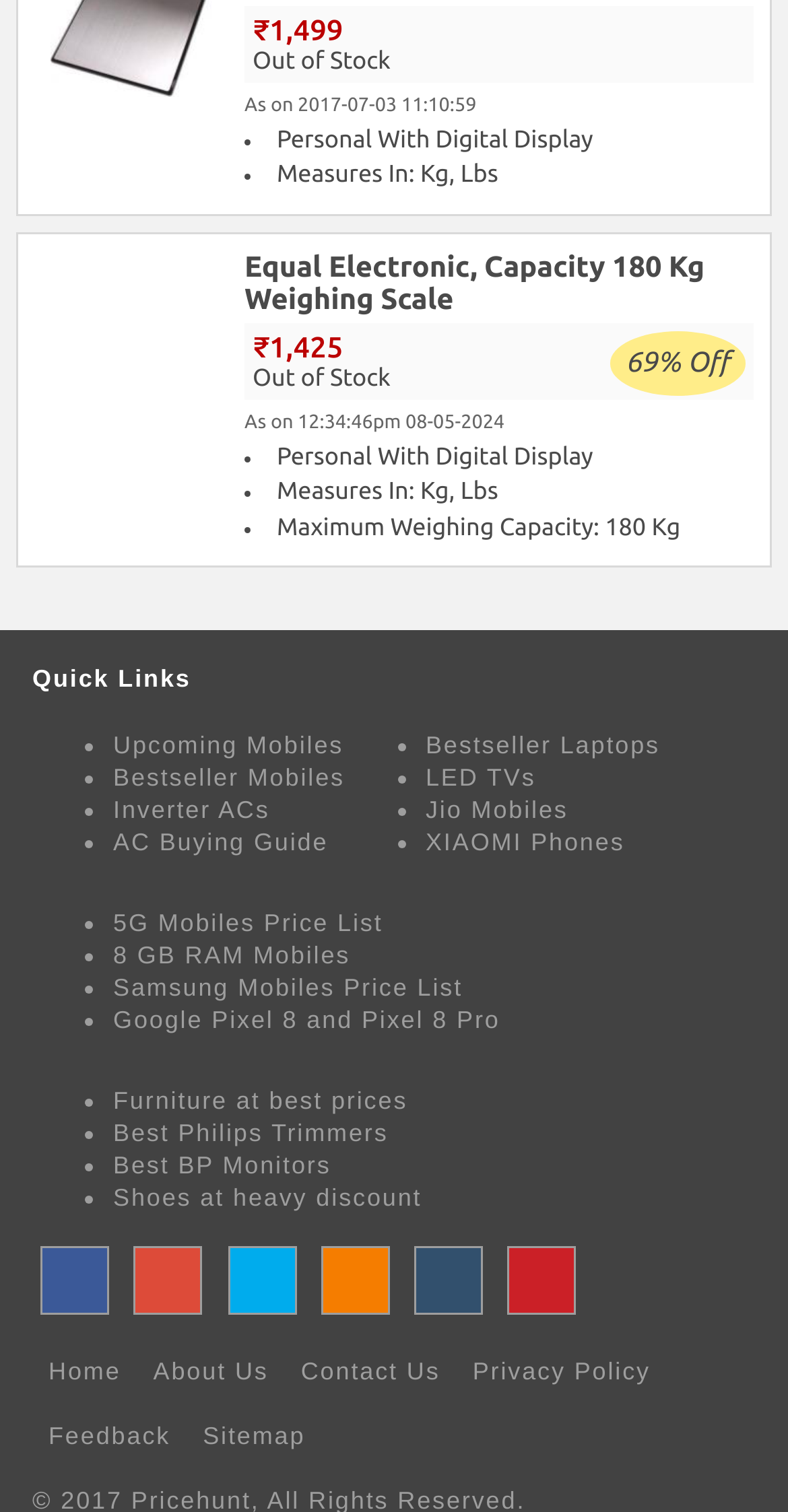Please identify the bounding box coordinates of the clickable area that will allow you to execute the instruction: "Visit the Facebook page".

[0.051, 0.825, 0.138, 0.87]